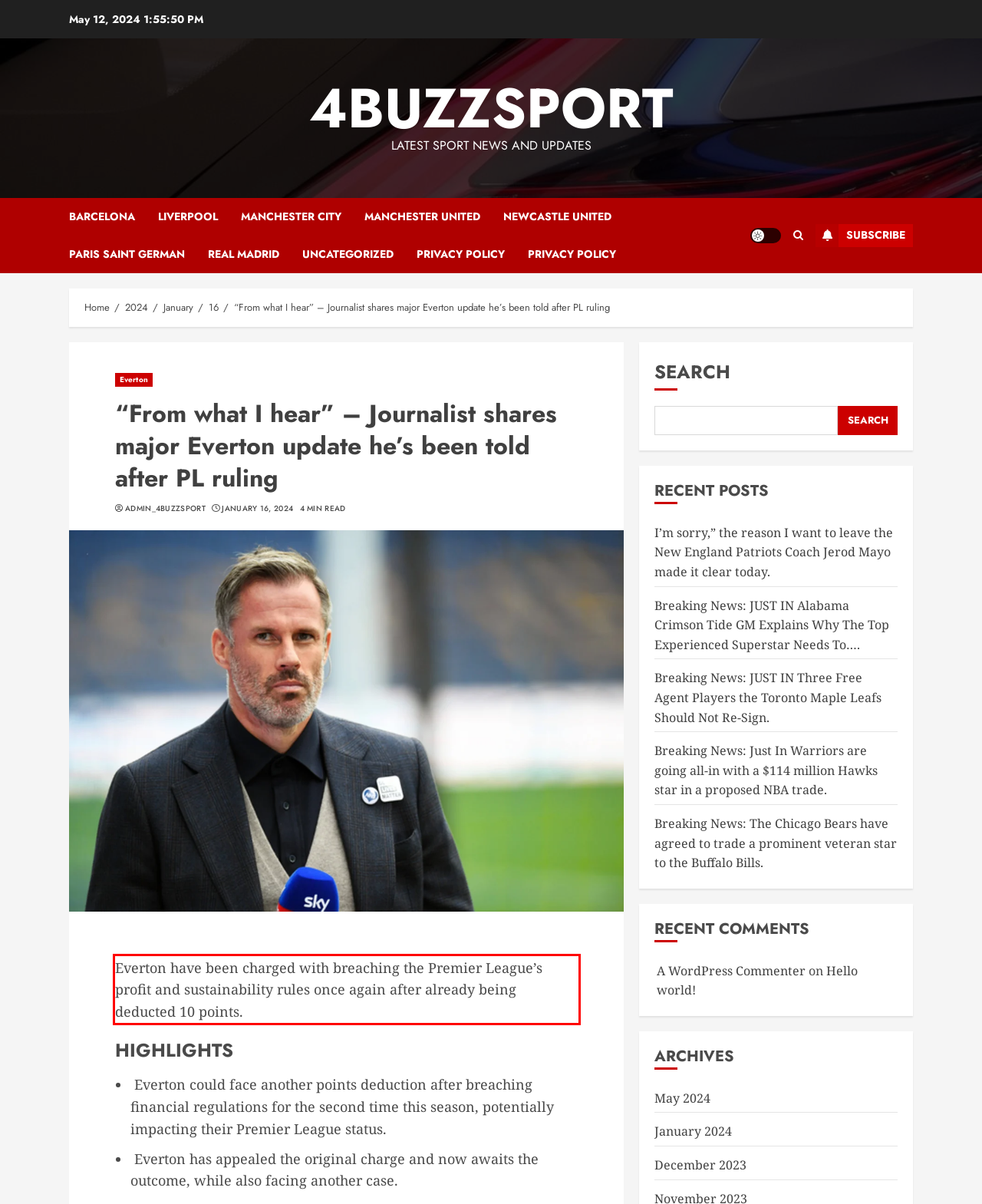You are looking at a screenshot of a webpage with a red rectangle bounding box. Use OCR to identify and extract the text content found inside this red bounding box.

Everton have been charged with breaching the Premier League’s profit and sustainability rules once again after already being deducted 10 points.